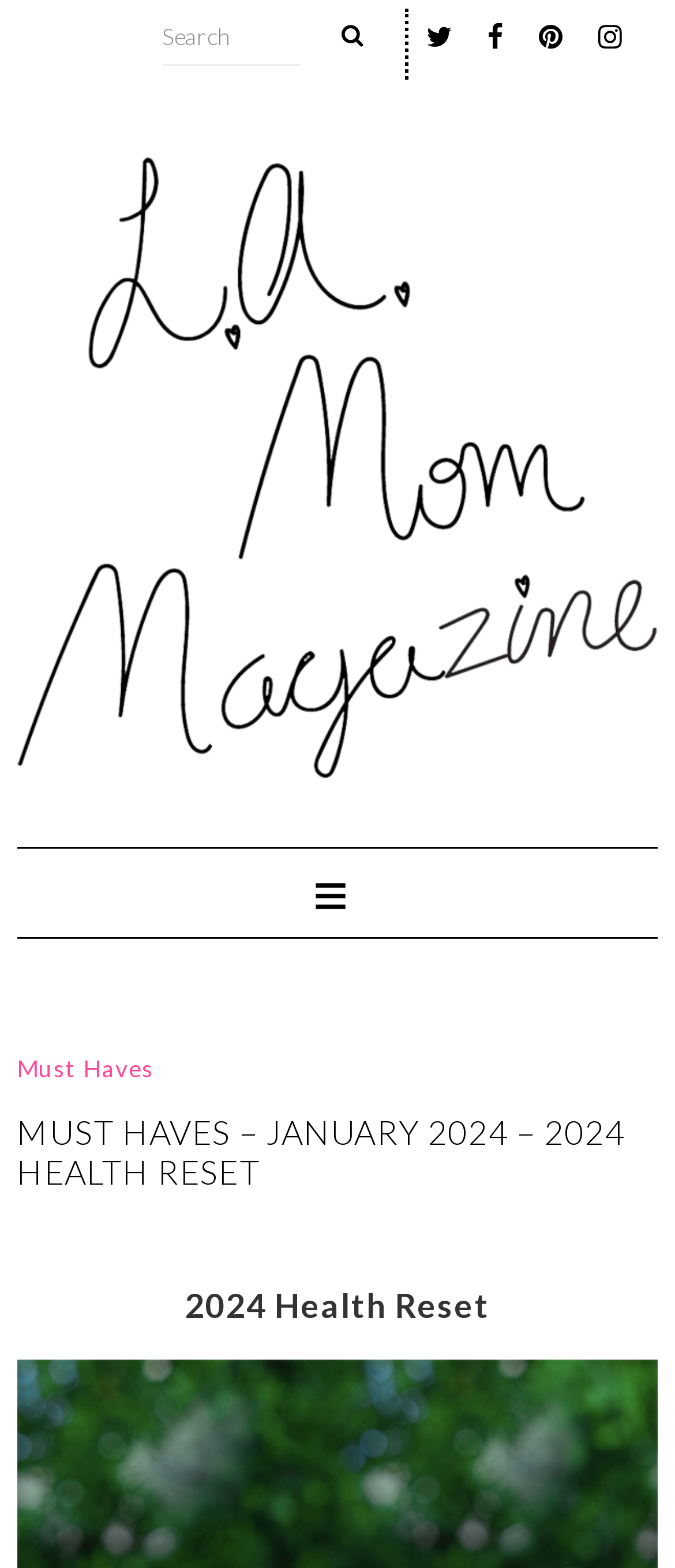Show me the bounding box coordinates of the clickable region to achieve the task as per the instruction: "view 2024 Health Reset".

[0.025, 0.82, 0.975, 0.845]